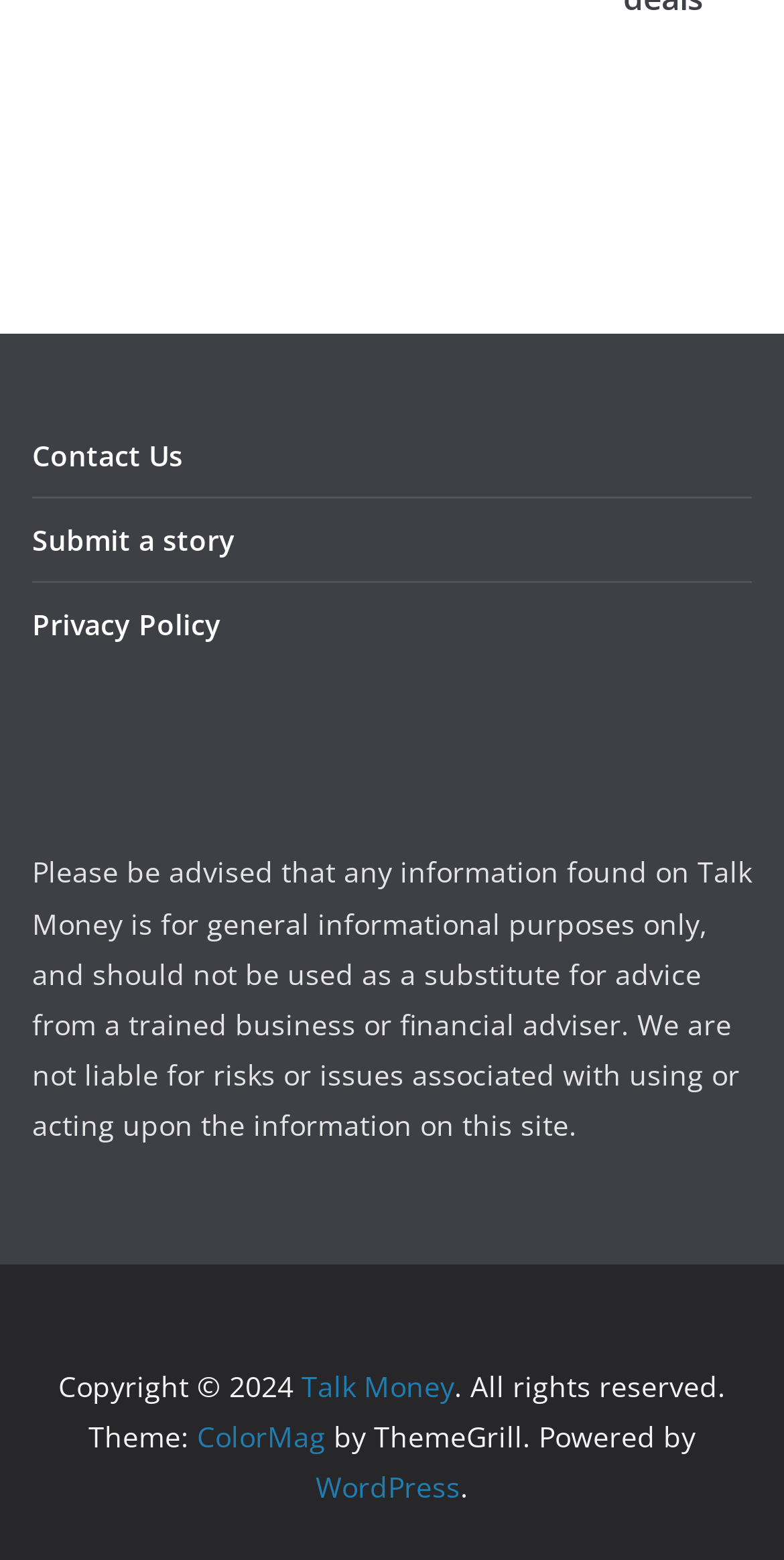Observe the image and answer the following question in detail: What is the theme of the website?

The theme of the website is mentioned in the StaticText element with the text 'Theme:' followed by a link to 'ColorMag'.